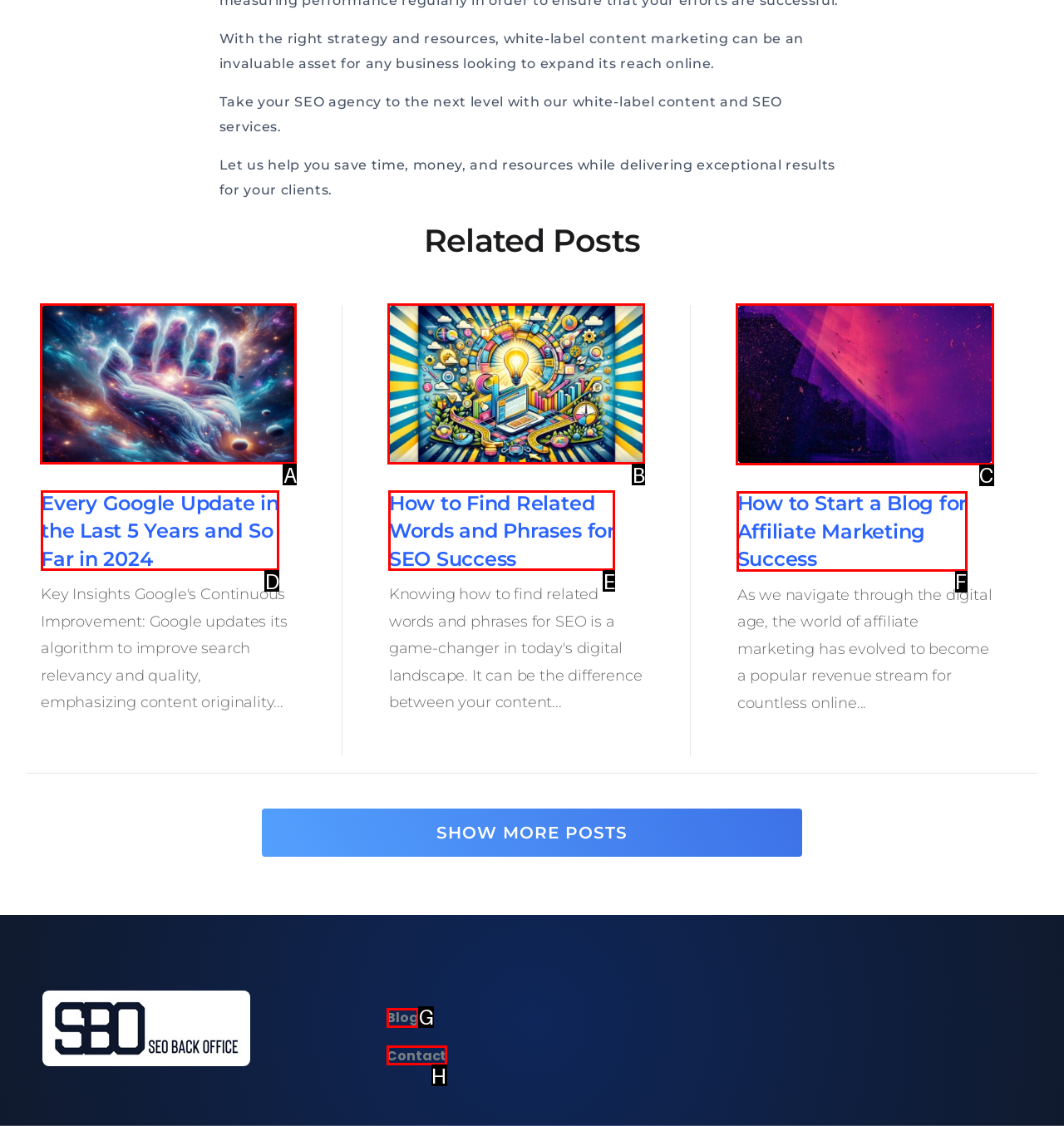Given the description: Contact, identify the HTML element that fits best. Respond with the letter of the correct option from the choices.

H